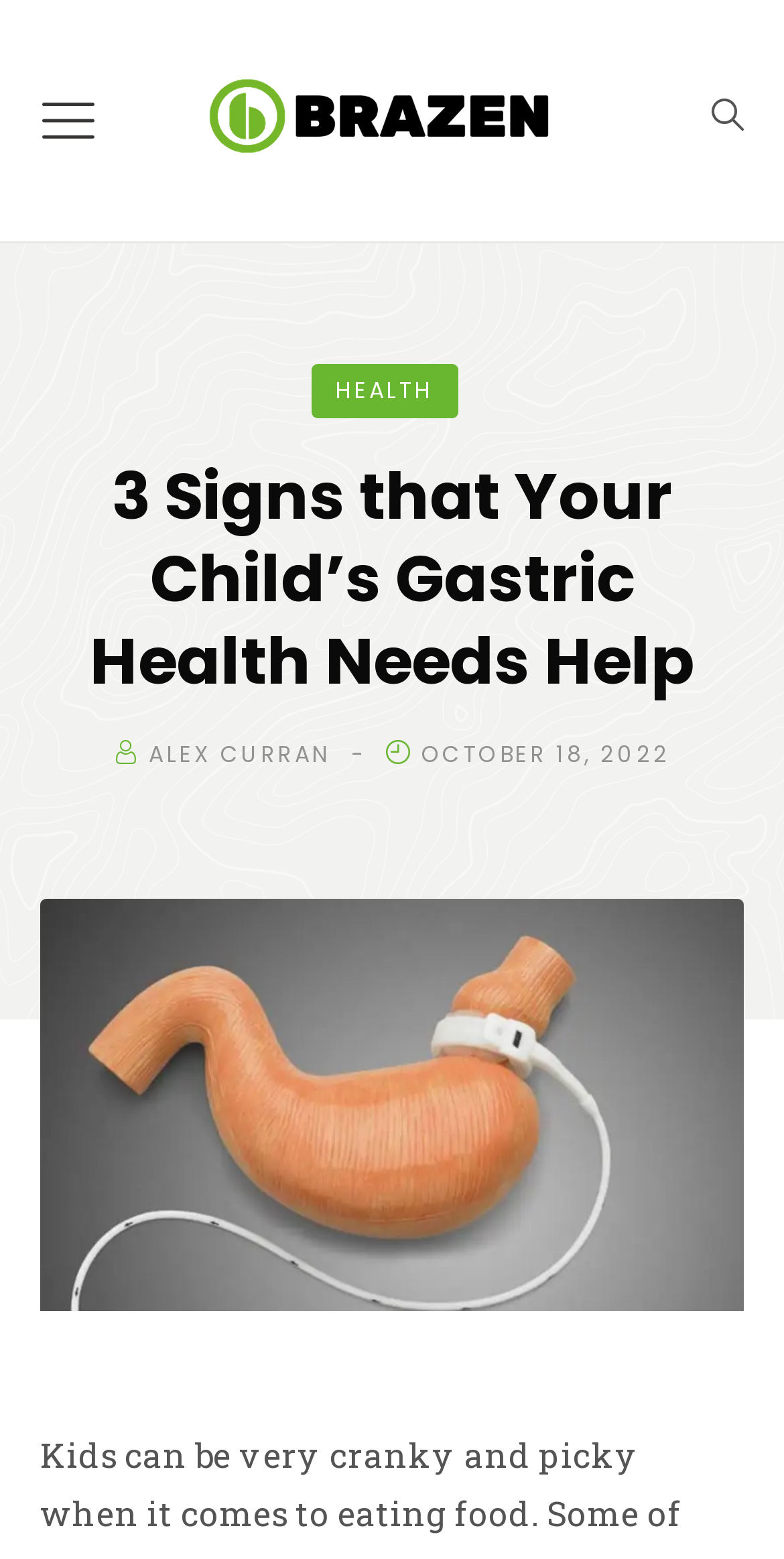Can you find and generate the webpage's heading?

3 Signs that Your Child’s Gastric Health Needs Help